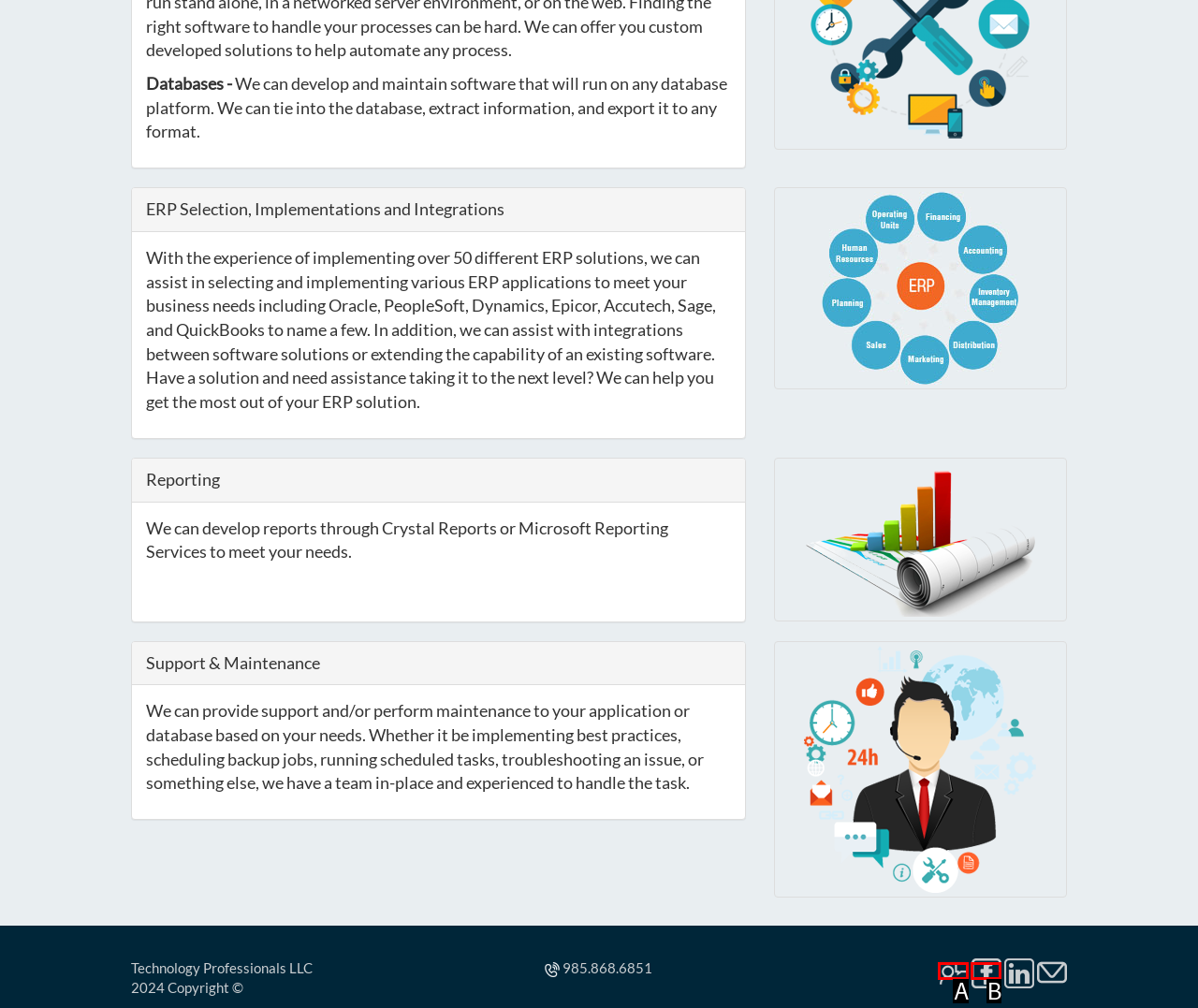Select the option that aligns with the description: alt="Facebook page for Technology Professionals"
Respond with the letter of the correct choice from the given options.

B